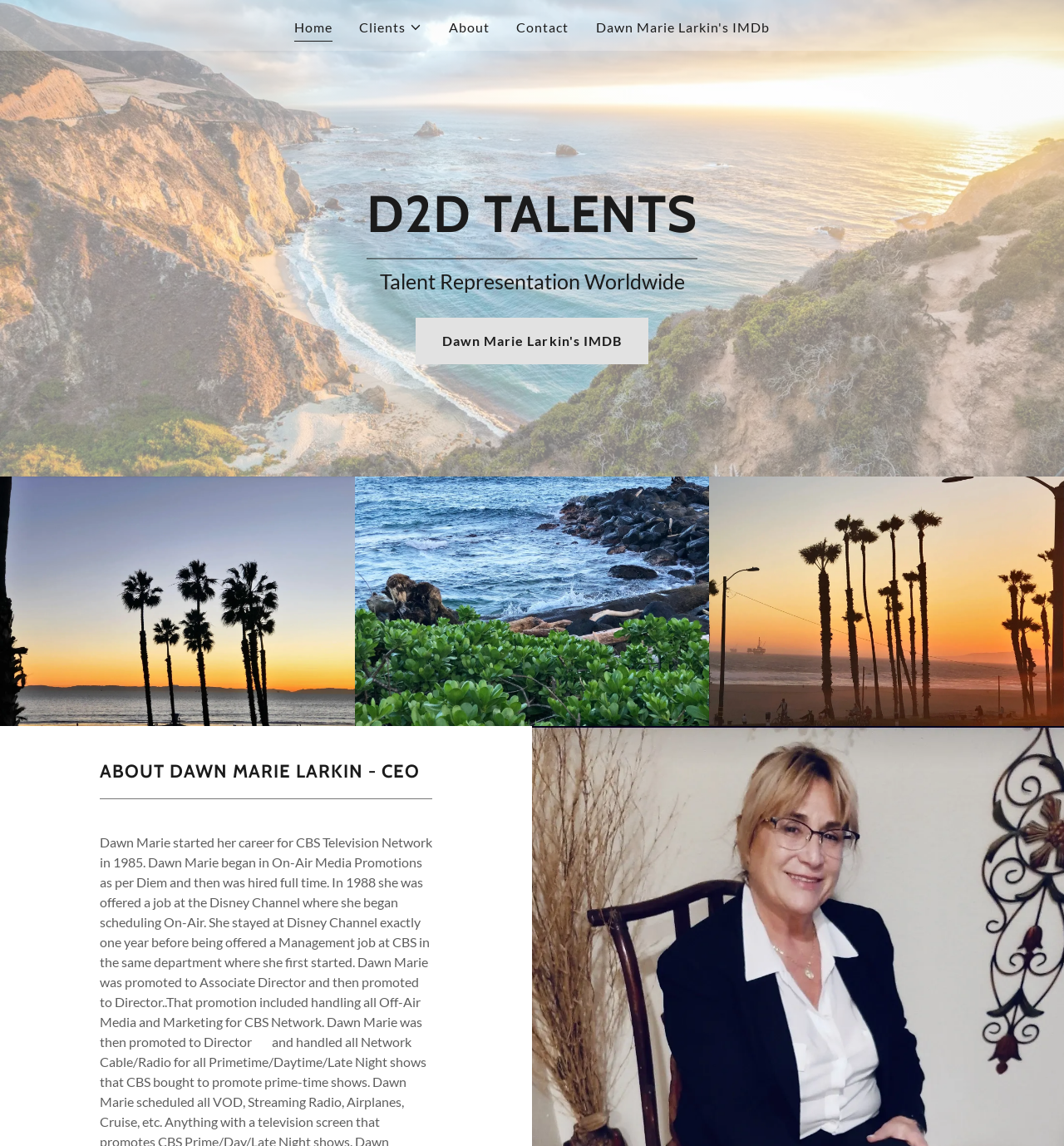What is the text on the top-left corner of the webpage?
Look at the image and provide a short answer using one word or a phrase.

D2D TALENTS